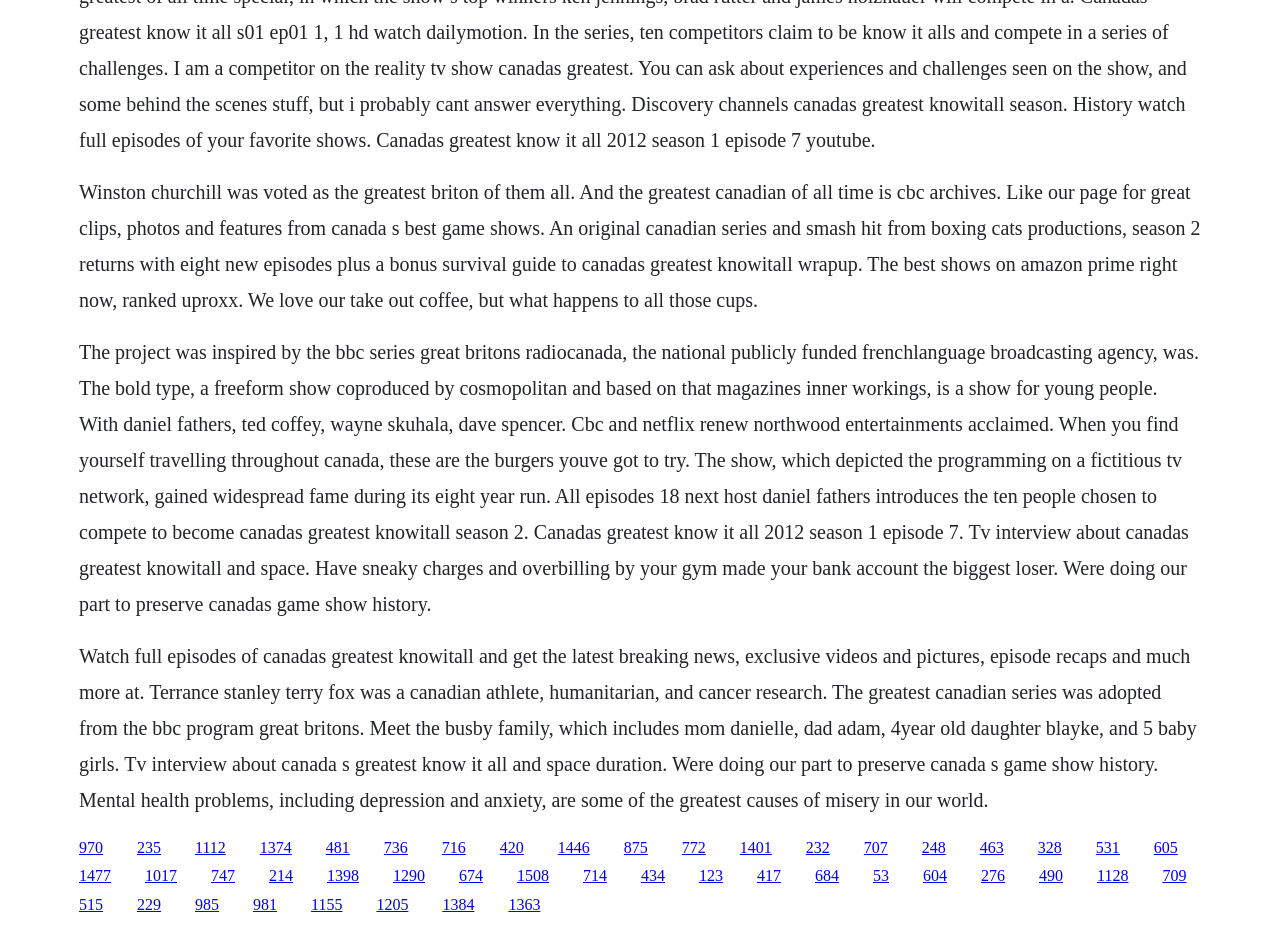What is the name of the Canadian athlete mentioned? Observe the screenshot and provide a one-word or short phrase answer.

Terry Fox